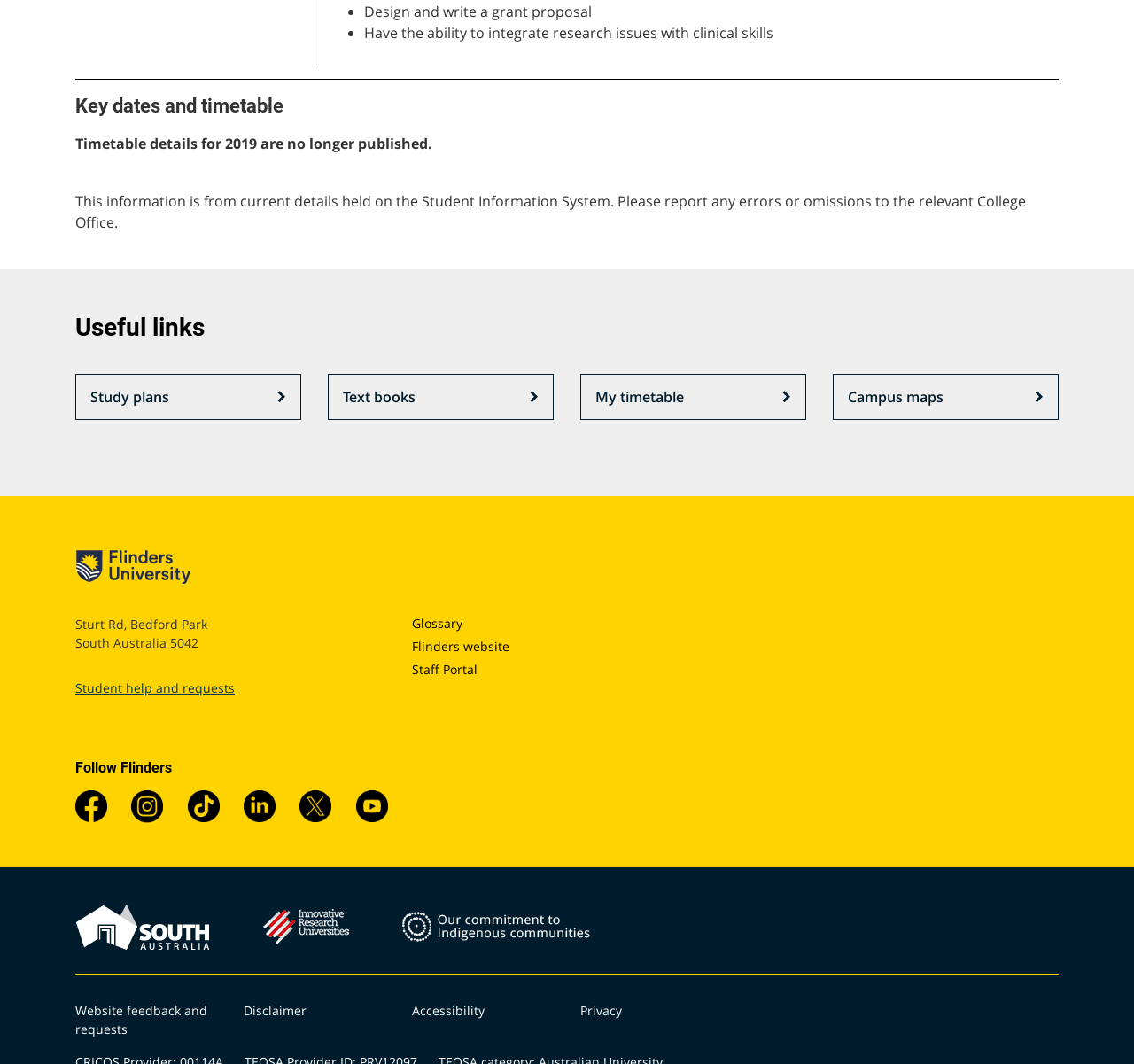Analyze the image and give a detailed response to the question:
What is the purpose of the 'Useful links' section?

I inferred the purpose of the 'Useful links' section by reading the heading and the link elements within it. The heading suggests that the section is about useful links, and the link elements provide access to related resources, such as study plans, textbooks, and campus maps.